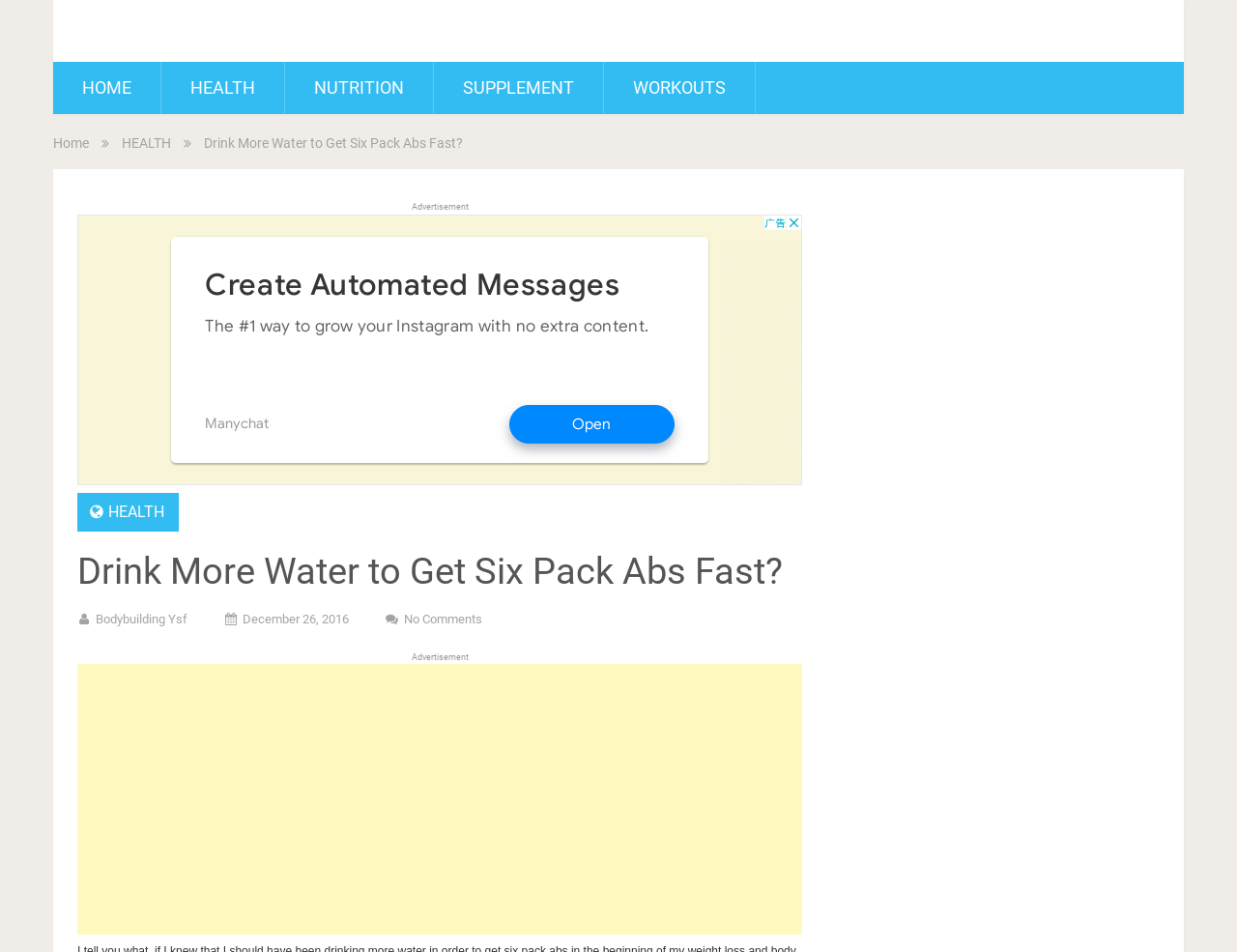Give a short answer using one word or phrase for the question:
When was this article published?

December 26, 2016